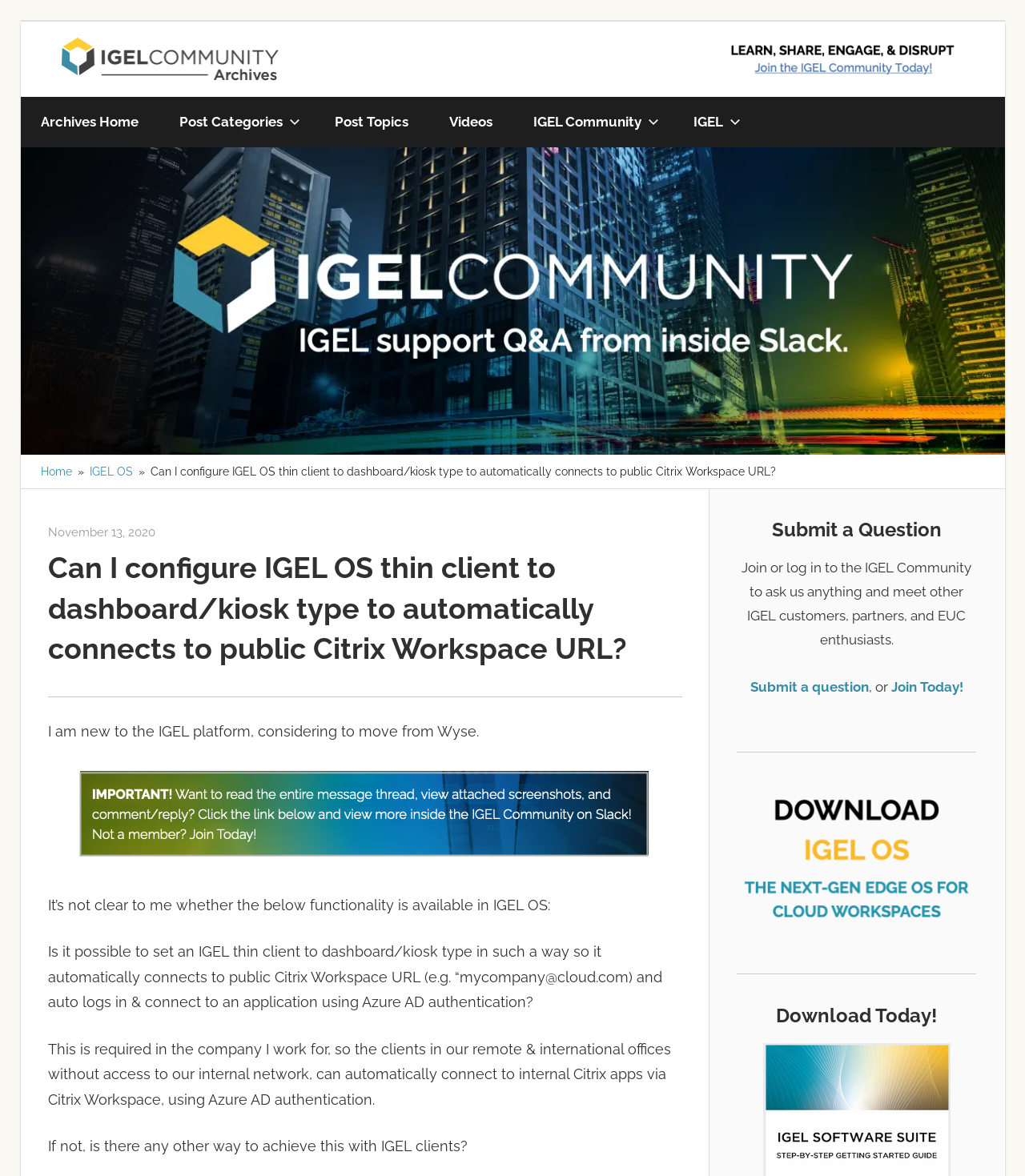What is the call-to-action on the webpage?
Your answer should be a single word or phrase derived from the screenshot.

Submit a question or Join Today!